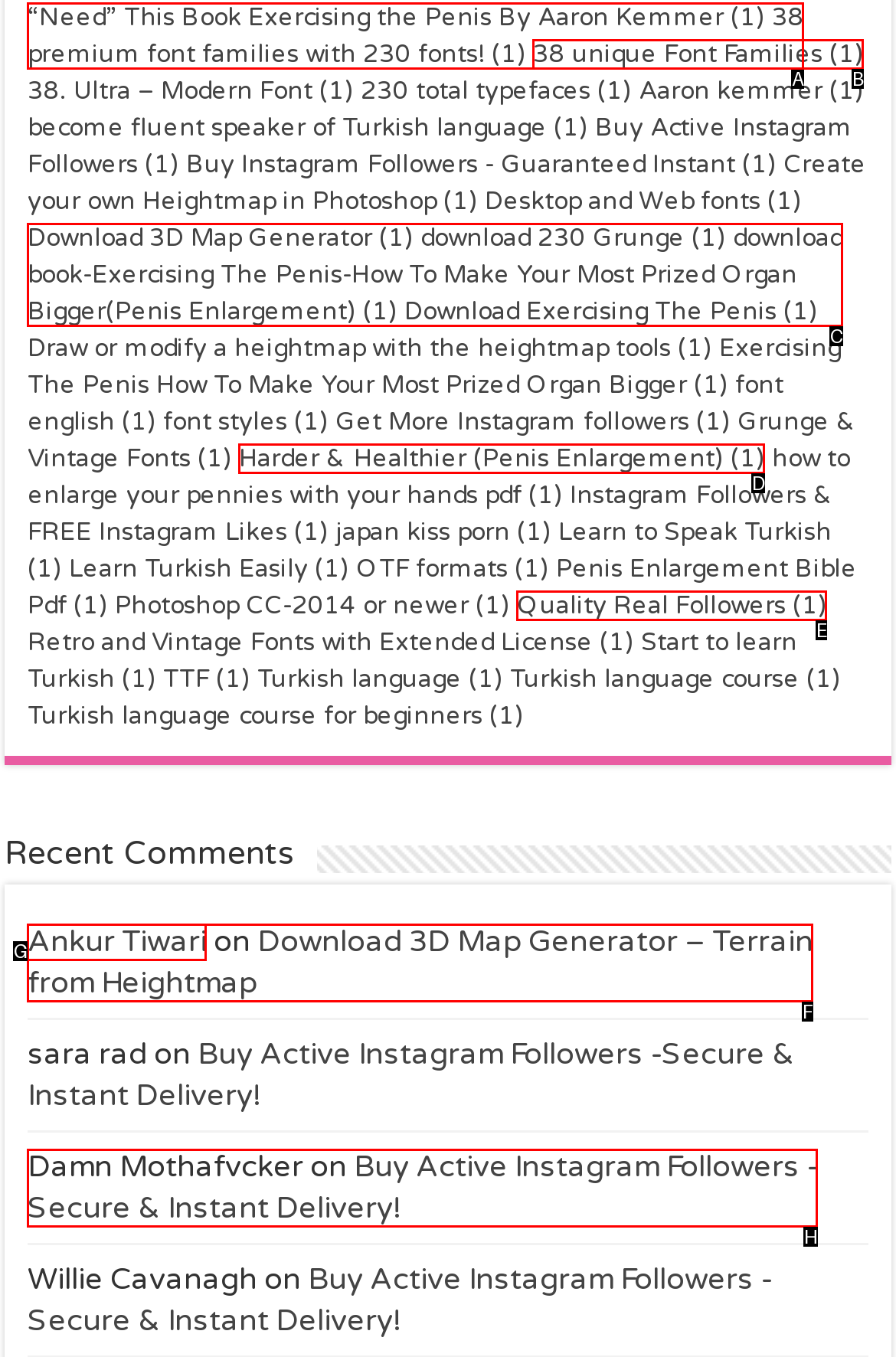Find the UI element described as: Quality Real Followers (1)
Reply with the letter of the appropriate option.

E